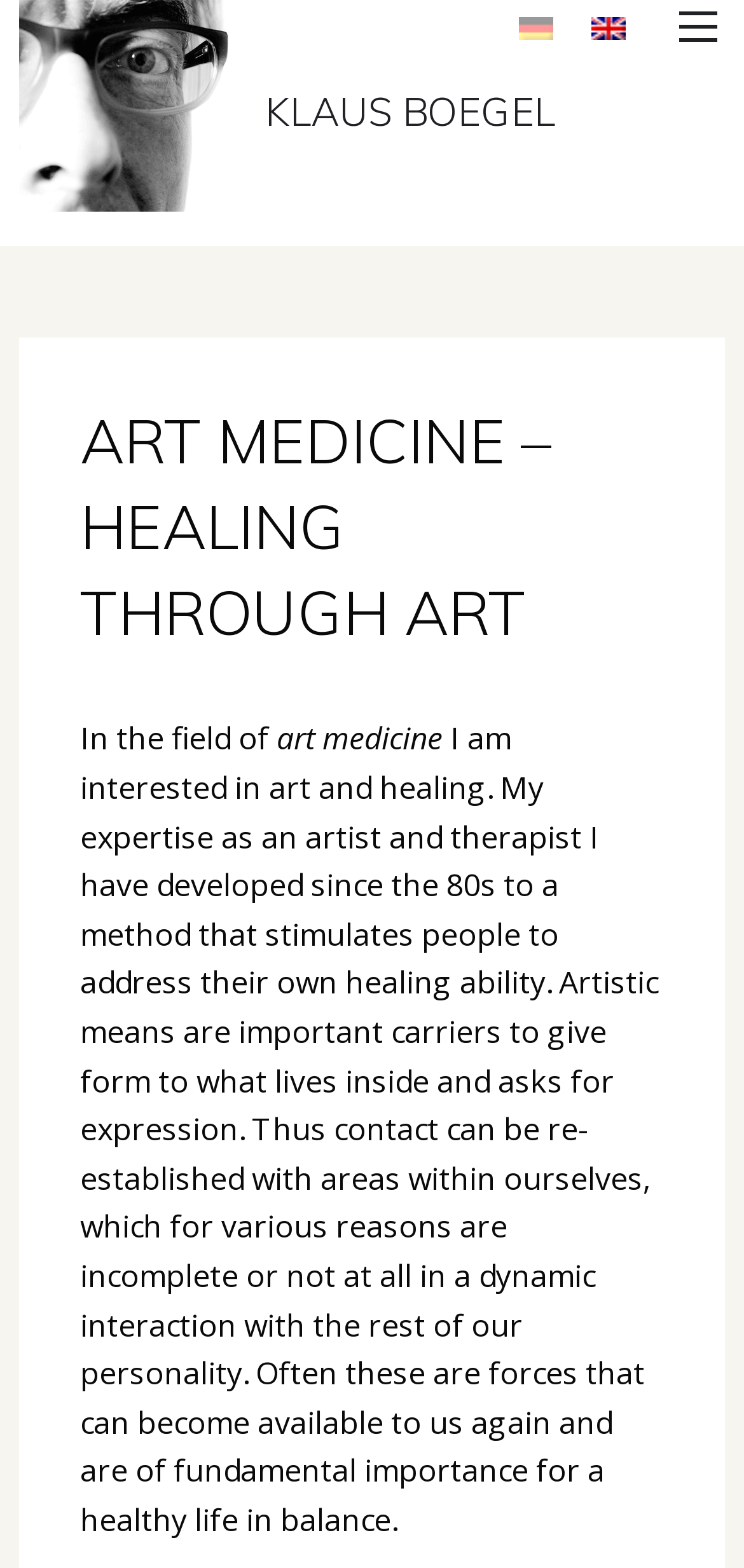What is the main topic of the webpage?
Observe the image and answer the question with a one-word or short phrase response.

Art medicine